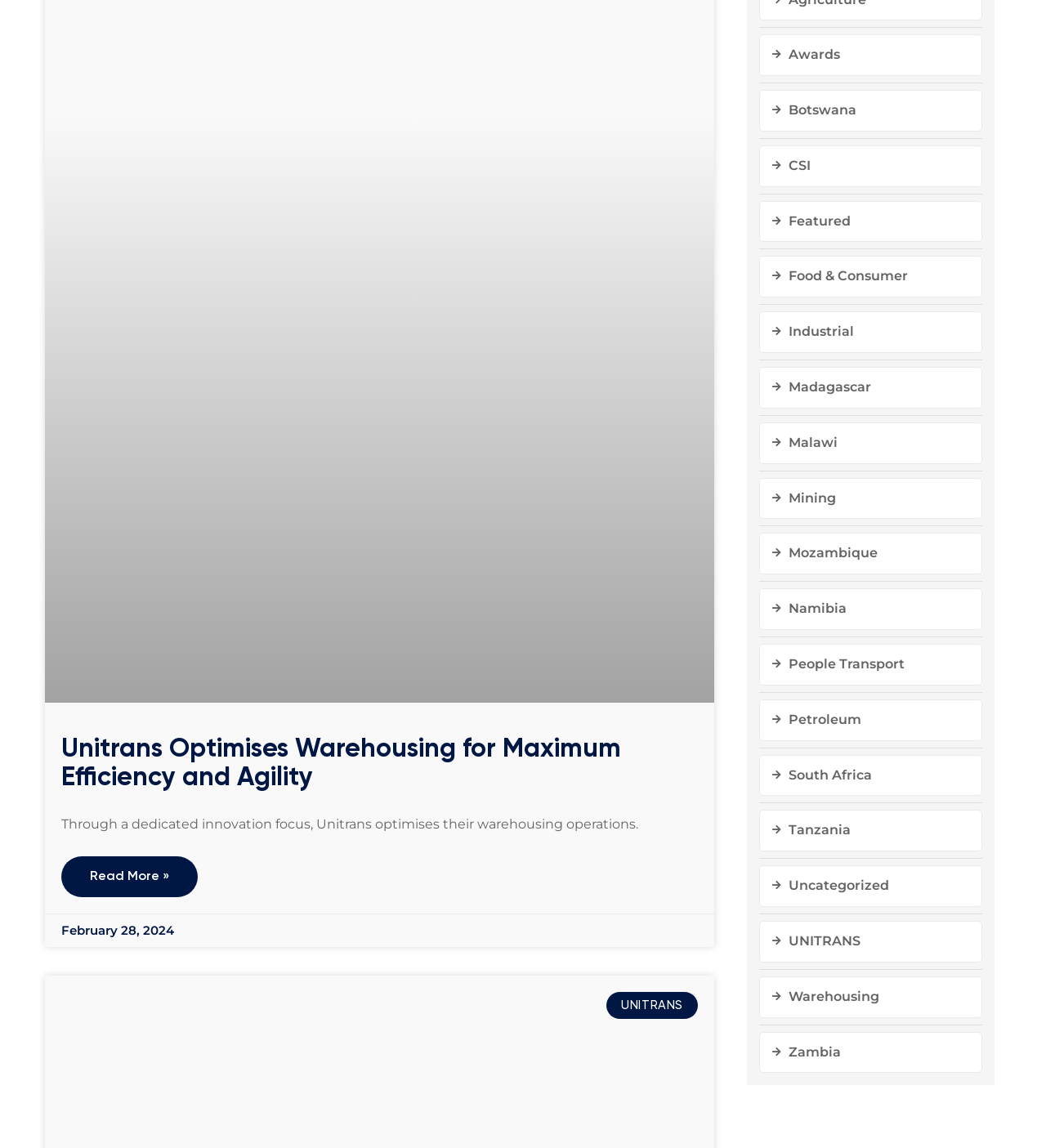Locate the bounding box coordinates of the area to click to fulfill this instruction: "Read more about Unitrans Optimises Warehousing for Maximum Efficiency and Agility". The bounding box should be presented as four float numbers between 0 and 1, in the order [left, top, right, bottom].

[0.059, 0.746, 0.189, 0.782]